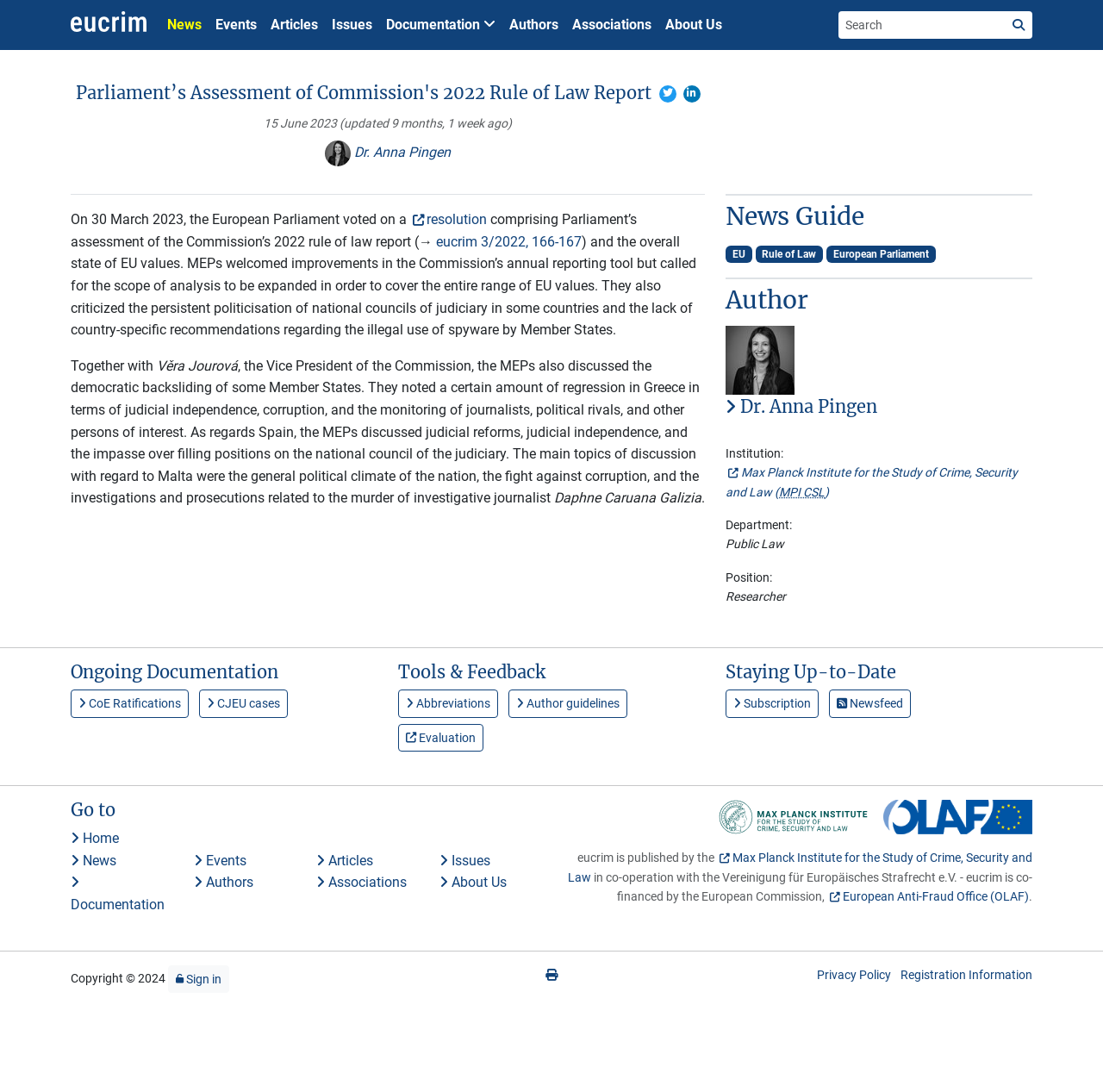Locate the bounding box of the UI element with the following description: "CoE Ratifications".

[0.064, 0.632, 0.171, 0.657]